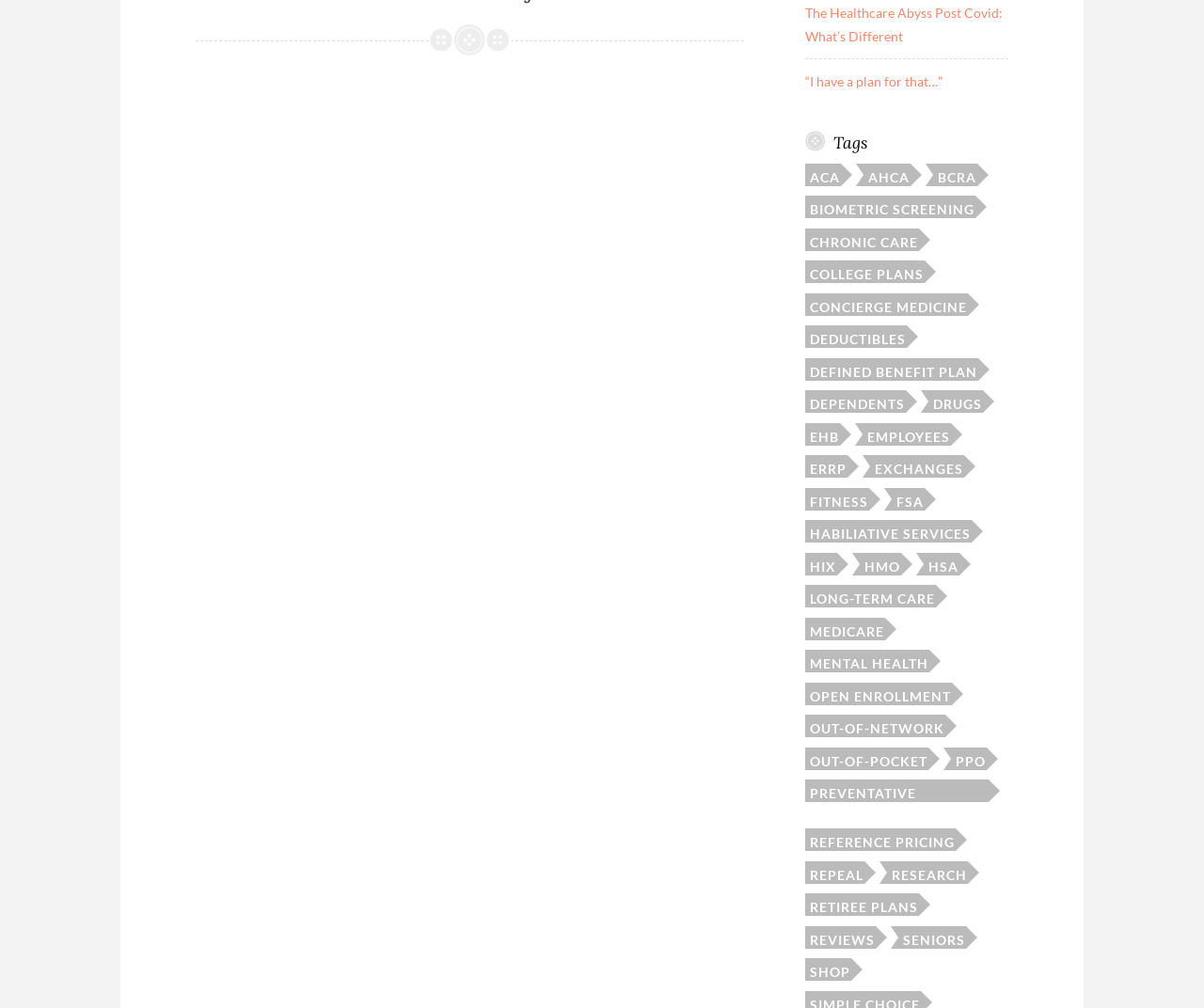How many categories are listed on the webpage?
Kindly answer the question with as much detail as you can.

I counted the number of link elements under the 'Tags' heading and found that there are 34 categories listed on the webpage.